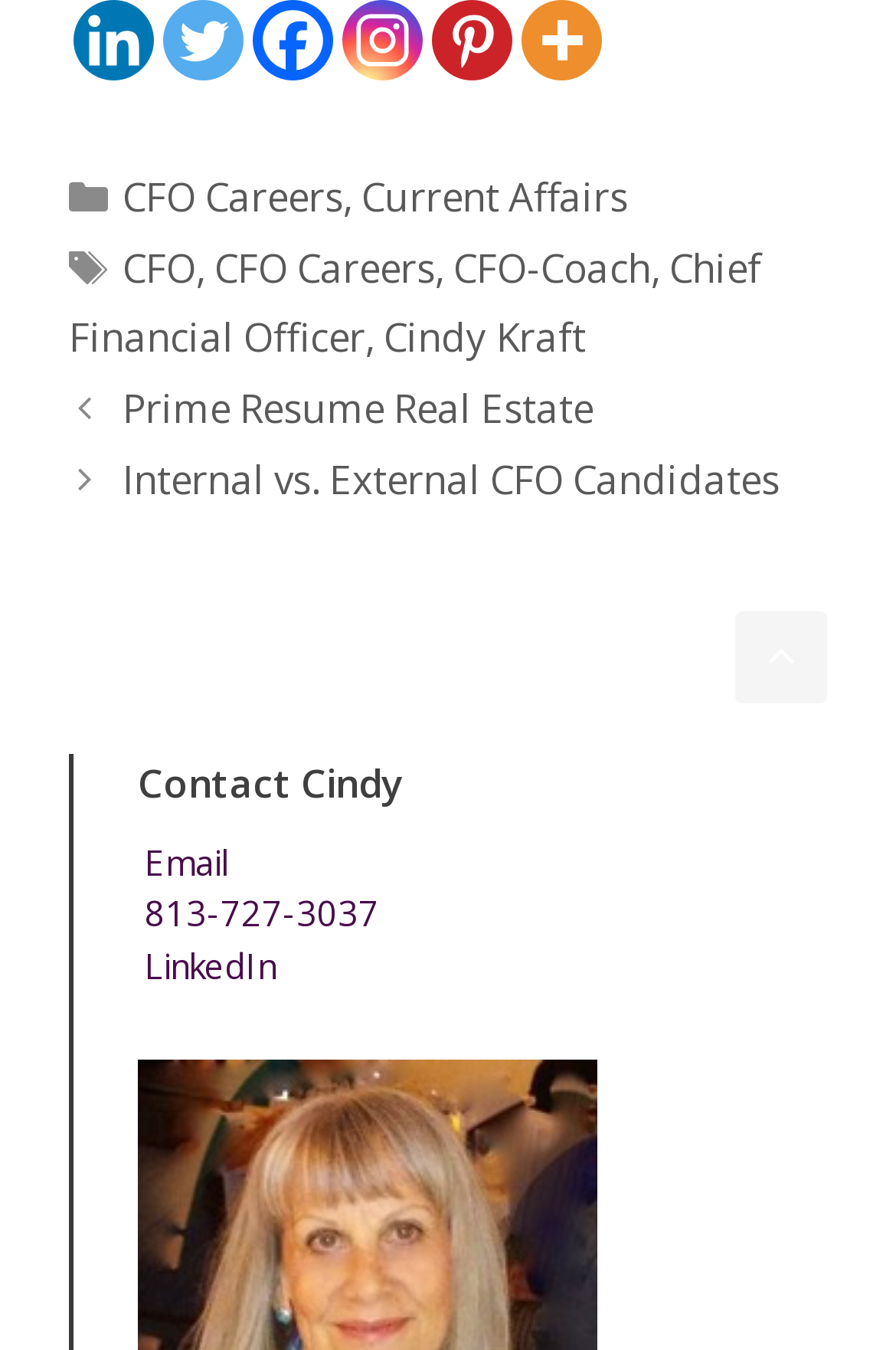Locate the bounding box coordinates of the clickable region to complete the following instruction: "Read Prime Resume Real Estate post."

[0.136, 0.283, 0.662, 0.322]